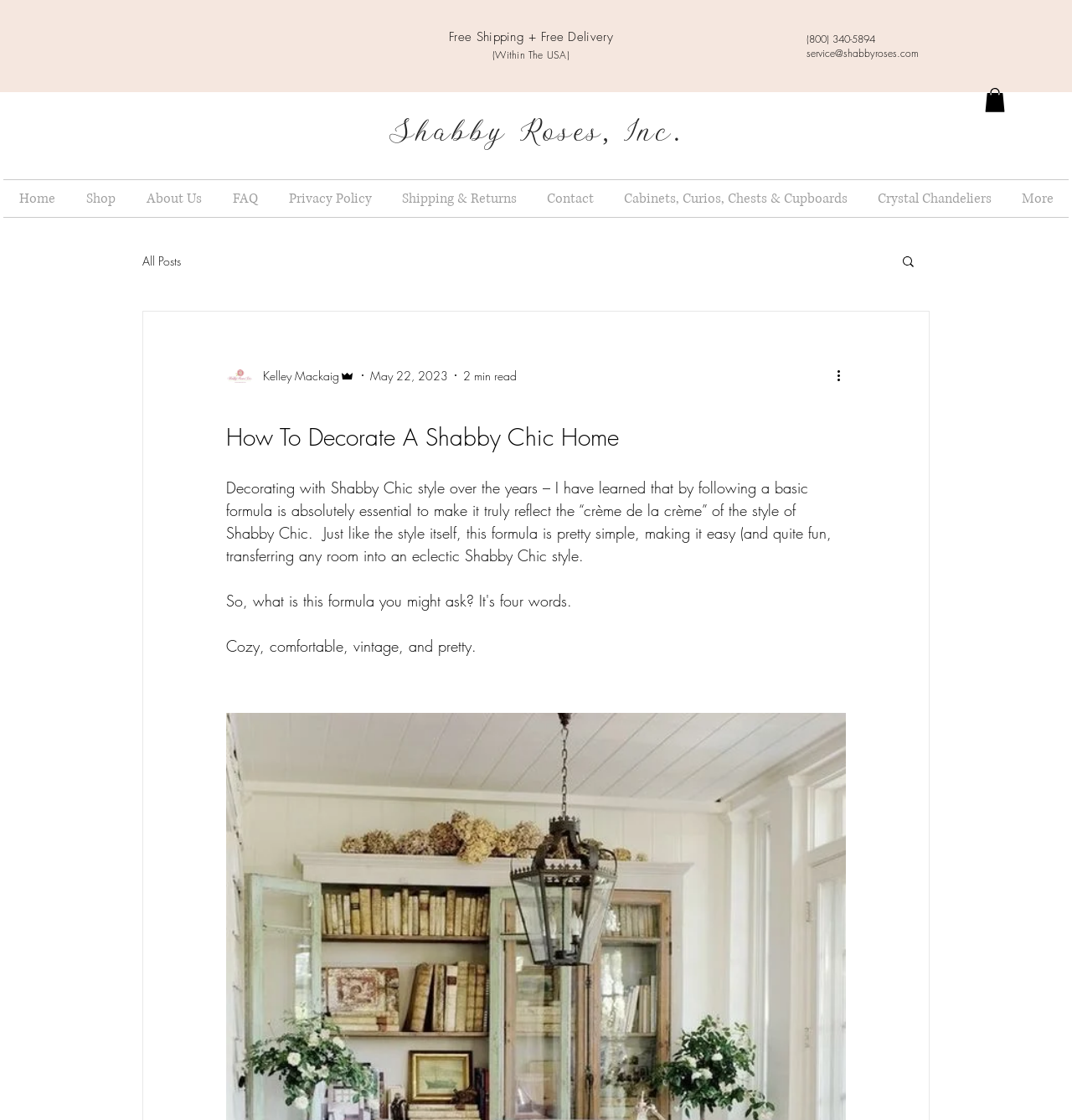Give a detailed overview of the webpage's appearance and contents.

This webpage is about decorating a Shabby Chic home. At the top, there is a navigation menu with links to various sections of the website, including "Home", "Shop", "About Us", and more. Below the navigation menu, there is a heading that reads "Shabby Roses, Inc.".

On the top-right corner, there is a section with contact information, including a phone number and an email address. Next to it, there is a link to a service page.

The main content of the webpage is an article about decorating a Shabby Chic home. The article is written by Kelley Mackaig, an admin, and was published on May 22, 2023. The article has a brief summary that reads "Decorating with Shabby Chic style over the years – I have learned that by following a basic formula is absolutely essential to make it truly reflect the “crème de la crème” of the style of Shabby Chic." The article also has a subtitle that describes the Shabby Chic style as "Cozy, comfortable, vintage, and pretty."

On the right side of the article, there is a section with a writer's picture and a button to read more. Below the article, there is a link to "All Posts" and a search button.

There are several images on the webpage, including a logo image at the top, a writer's picture, and an image next to the search button.